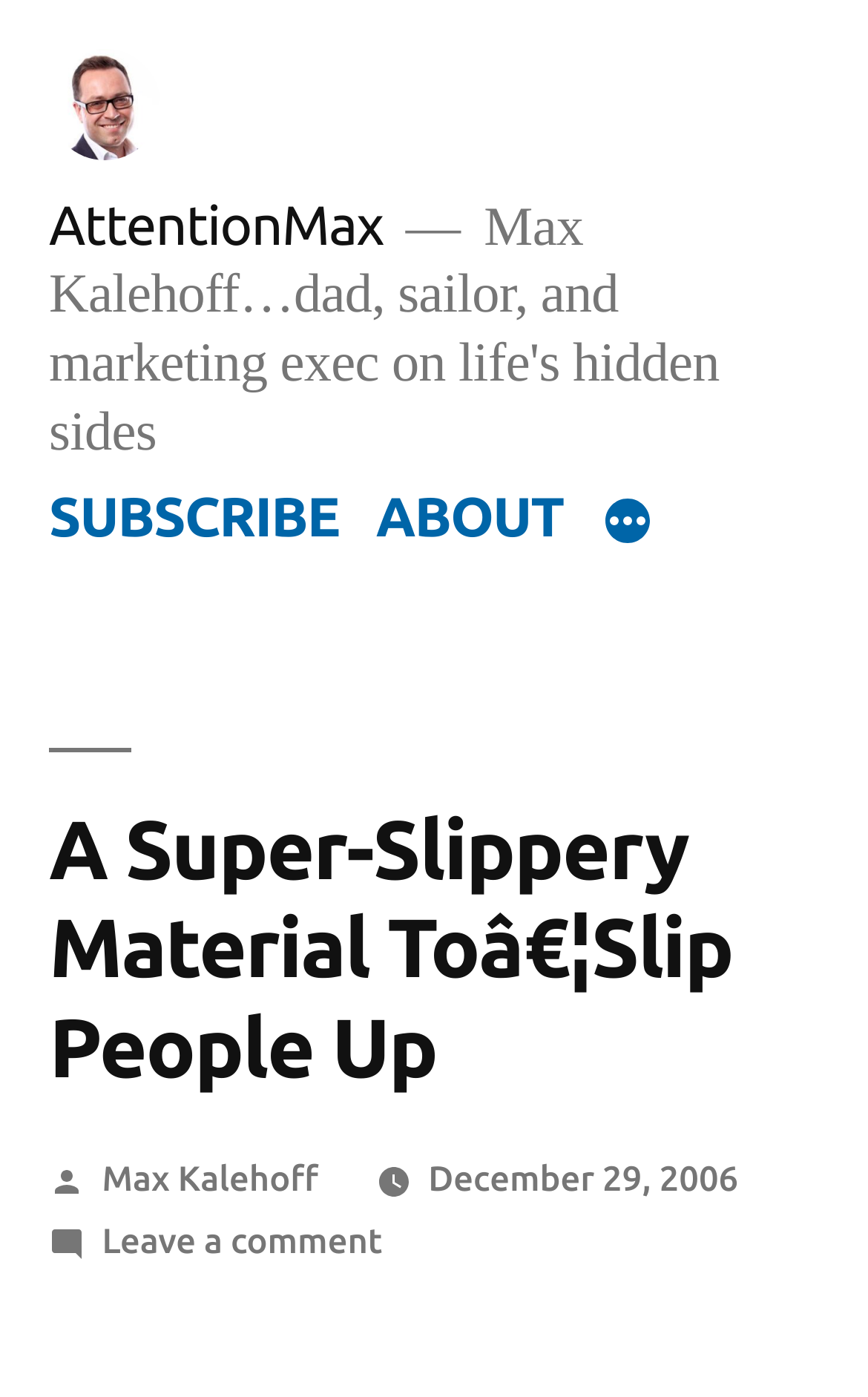Pinpoint the bounding box coordinates of the clickable element needed to complete the instruction: "Leave a comment on the article". The coordinates should be provided as four float numbers between 0 and 1: [left, top, right, bottom].

[0.117, 0.874, 0.441, 0.903]